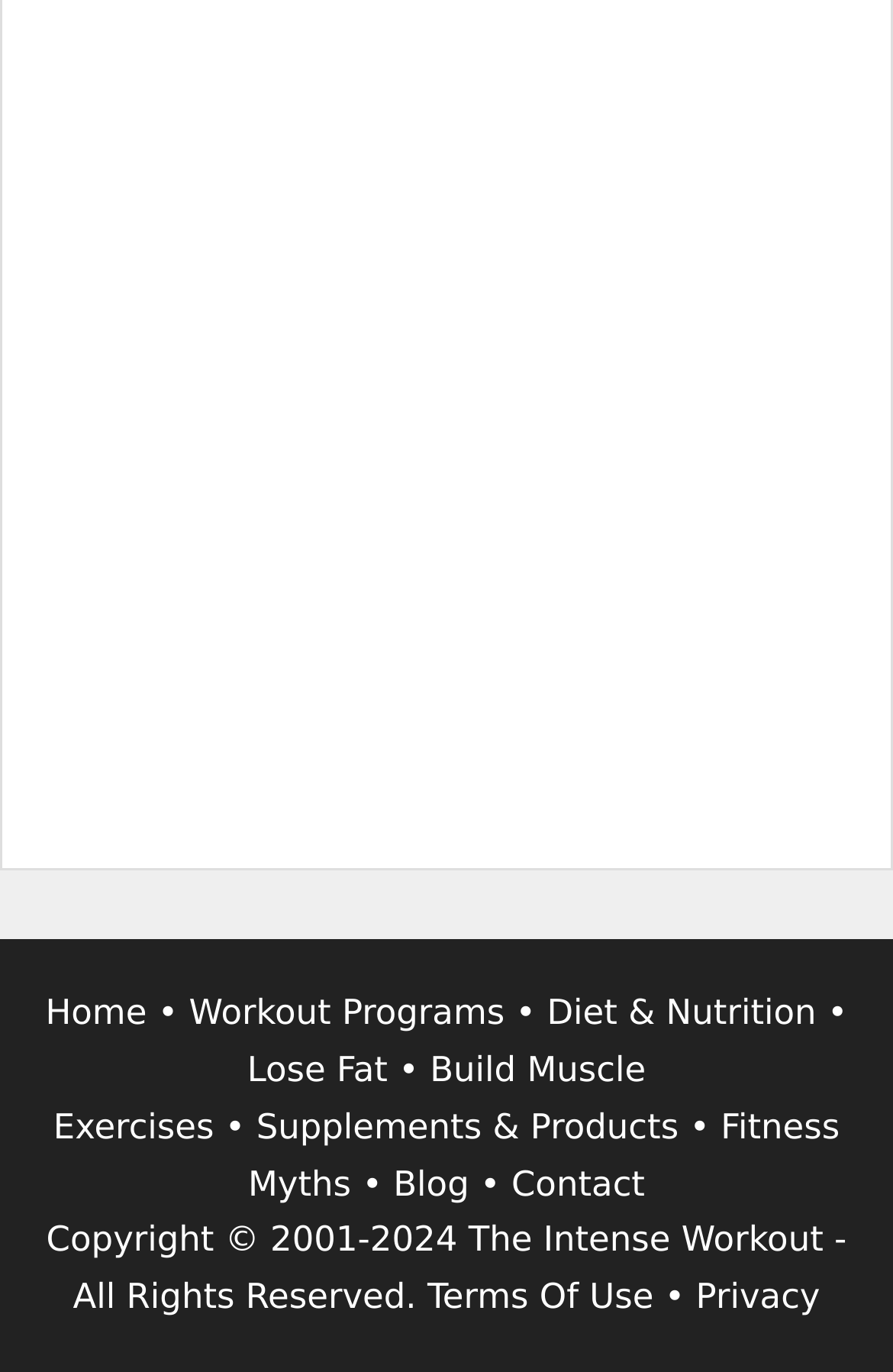Identify the bounding box coordinates of the clickable section necessary to follow the following instruction: "contact us". The coordinates should be presented as four float numbers from 0 to 1, i.e., [left, top, right, bottom].

[0.573, 0.847, 0.722, 0.877]